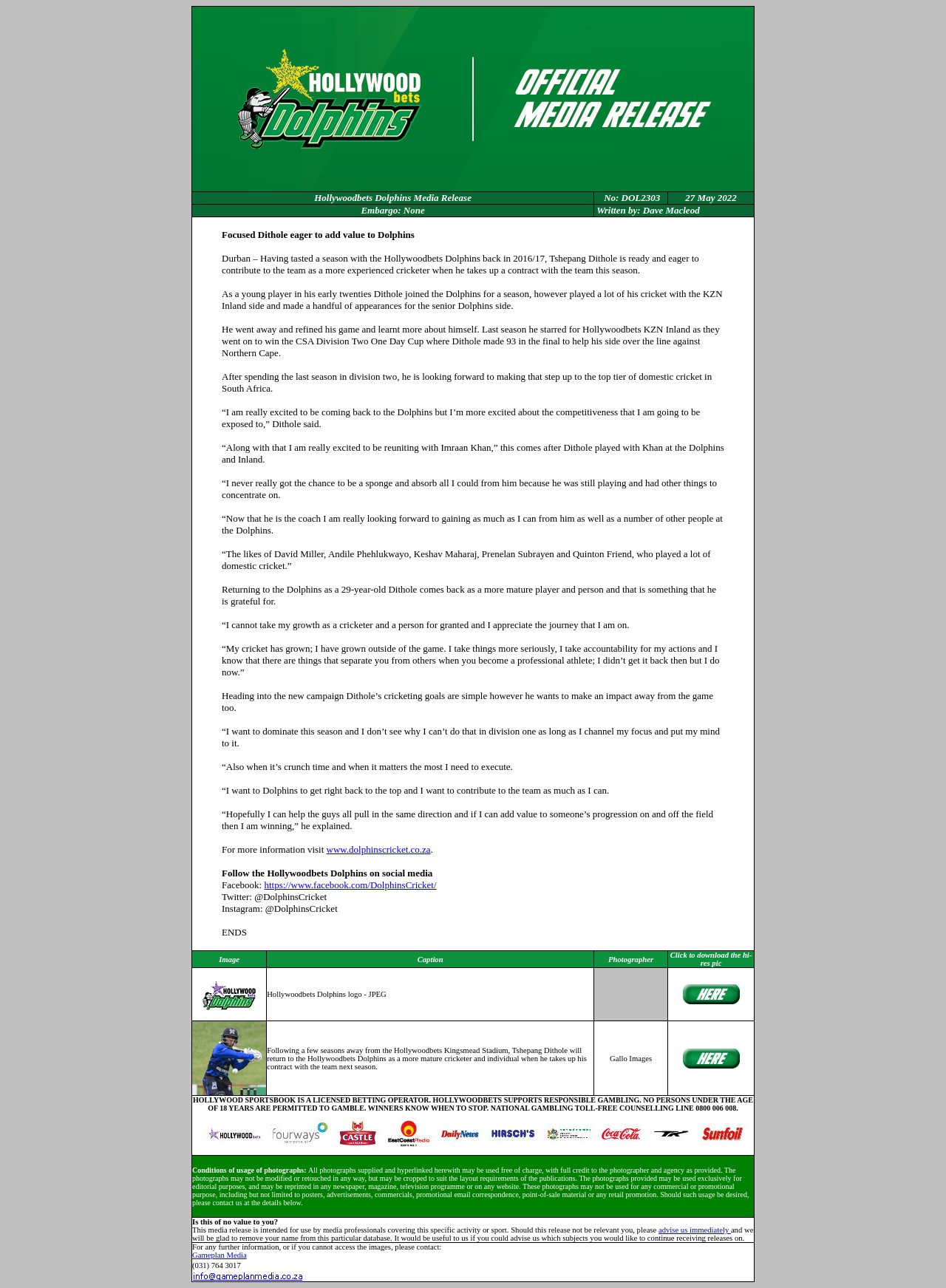Generate a detailed explanation of the webpage's features and information.

The webpage is about Hollywoodbets Dolphins, a cricket team, and features a media release about Tshepang Dithole, a cricketer who is returning to the team. At the top of the page, there is a table with a logo image, followed by a row with the title "Hollywoodbets Dolphins Media Release" and details about the release, including the date and author.

Below this, there is a large block of text, which is a quote from Dithole, where he talks about his experience playing for the team in the past, his growth as a cricketer and a person, and his goals for the upcoming season. The text is divided into paragraphs and includes quotes from Dithole.

On the right side of the page, there are several images, including a photo of Dithole, the Hollywoodbets Dolphins logo, and other images related to the team. There are also links to the team's social media profiles and a website.

At the bottom of the page, there are several rows of text, including a disclaimer about responsible gambling, conditions of usage for photographs, and contact information for Gameplan Media.

Overall, the webpage is focused on providing information about Tshepang Dithole's return to the Hollywoodbets Dolphins cricket team, and includes quotes, images, and links to related resources.